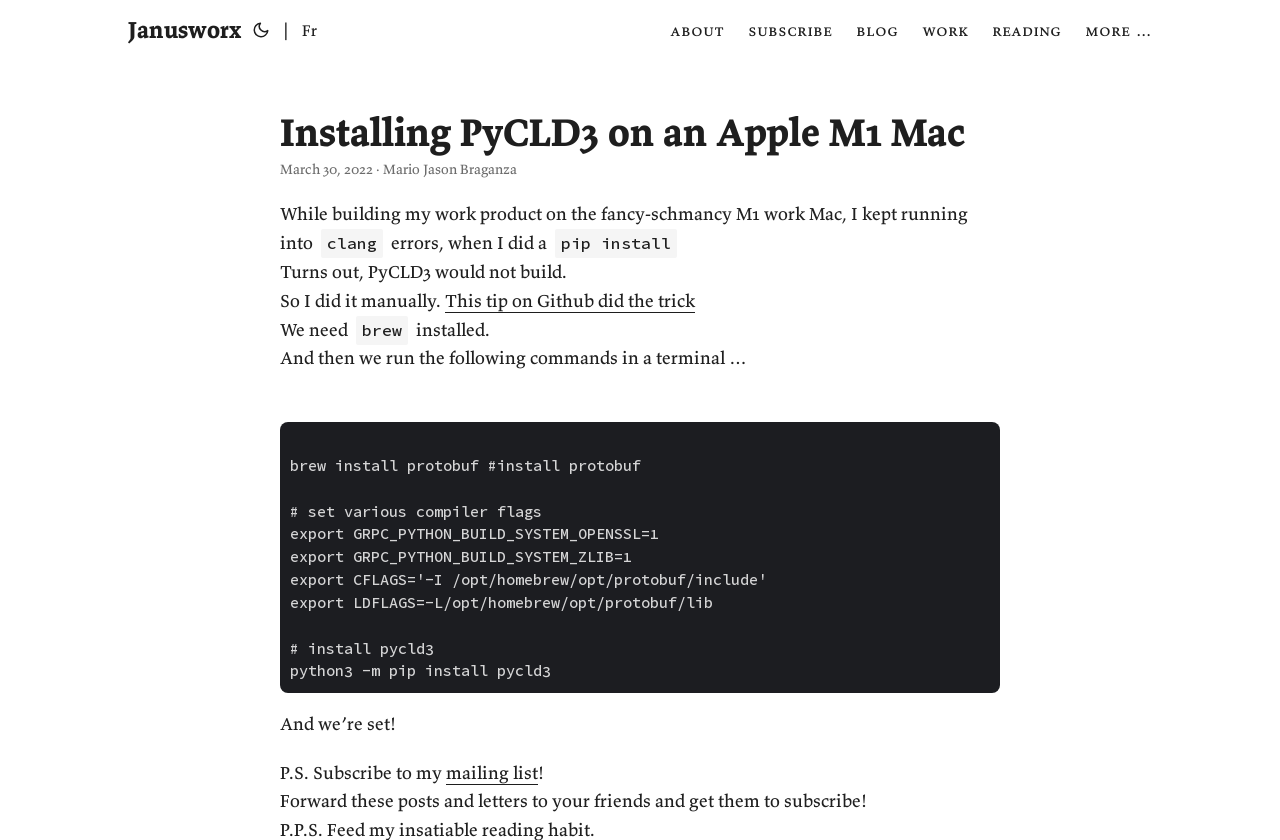Please specify the bounding box coordinates in the format (top-left x, top-left y, bottom-right x, bottom-right y), with values ranging from 0 to 1. Identify the bounding box for the UI component described as follows: mailing list

[0.348, 0.905, 0.42, 0.933]